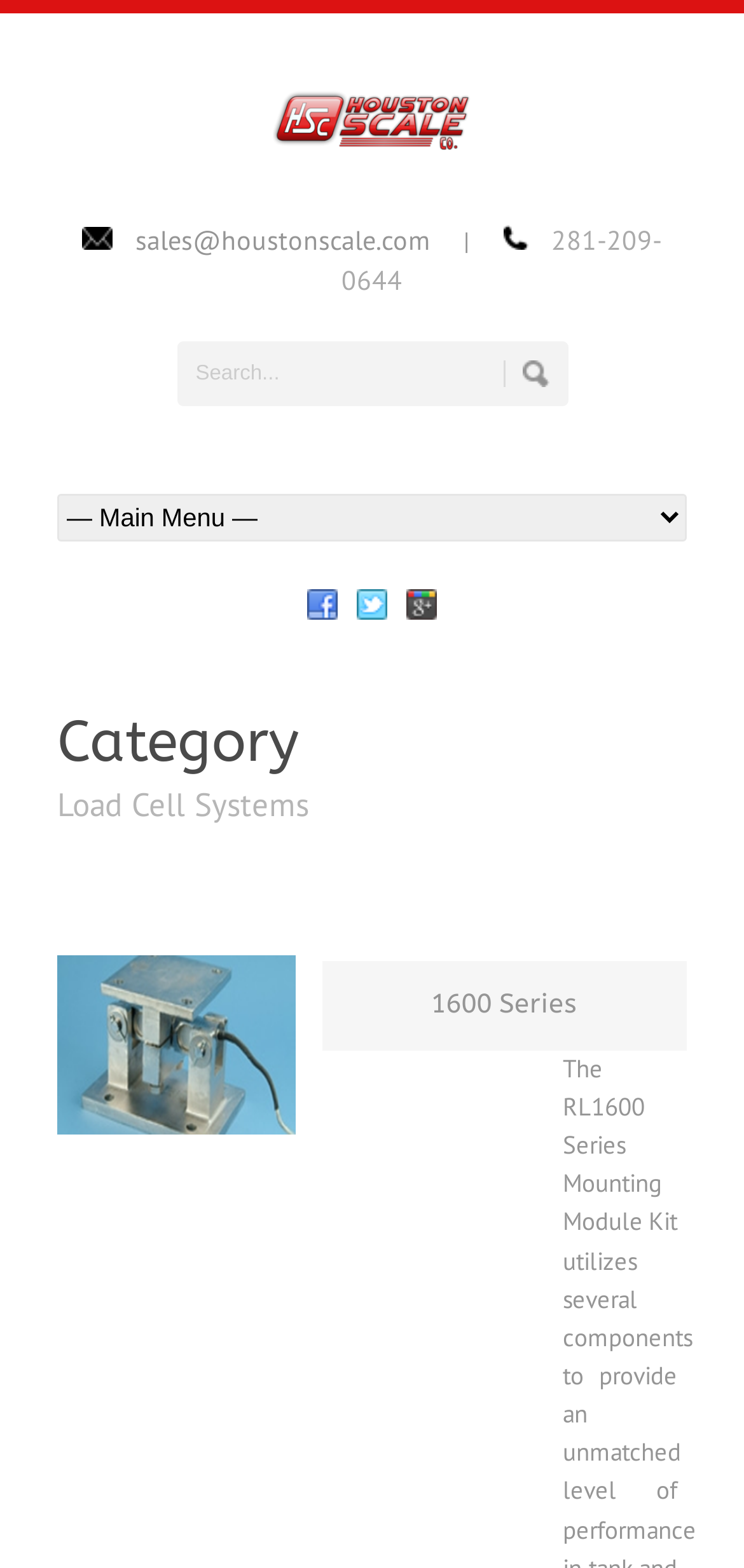Describe all the key features of the webpage in detail.

The webpage is about Houston Scale's portfolio category, specifically focusing on Load Cell Systems. At the top, there is a link to the left, followed by a contact email "sales@houstonscale.com" and a separator "|" to the right. Next to the email, there is a phone number "281-209-0644". 

Below the top section, there is a search bar with a placeholder text "Search..." and a button to the right. 

To the left, there is a dropdown combobox. 

On the same horizontal level as the search bar, there are three social media links with their corresponding icons: Facebook, Twitter, and Google Plus, arranged from left to right.

Below the search bar, there is a heading "Category" followed by a subheading "Load Cell Systems". 

Further down, there is a link "1600 Series" with a corresponding heading to the right, which also contains another link with the same text.